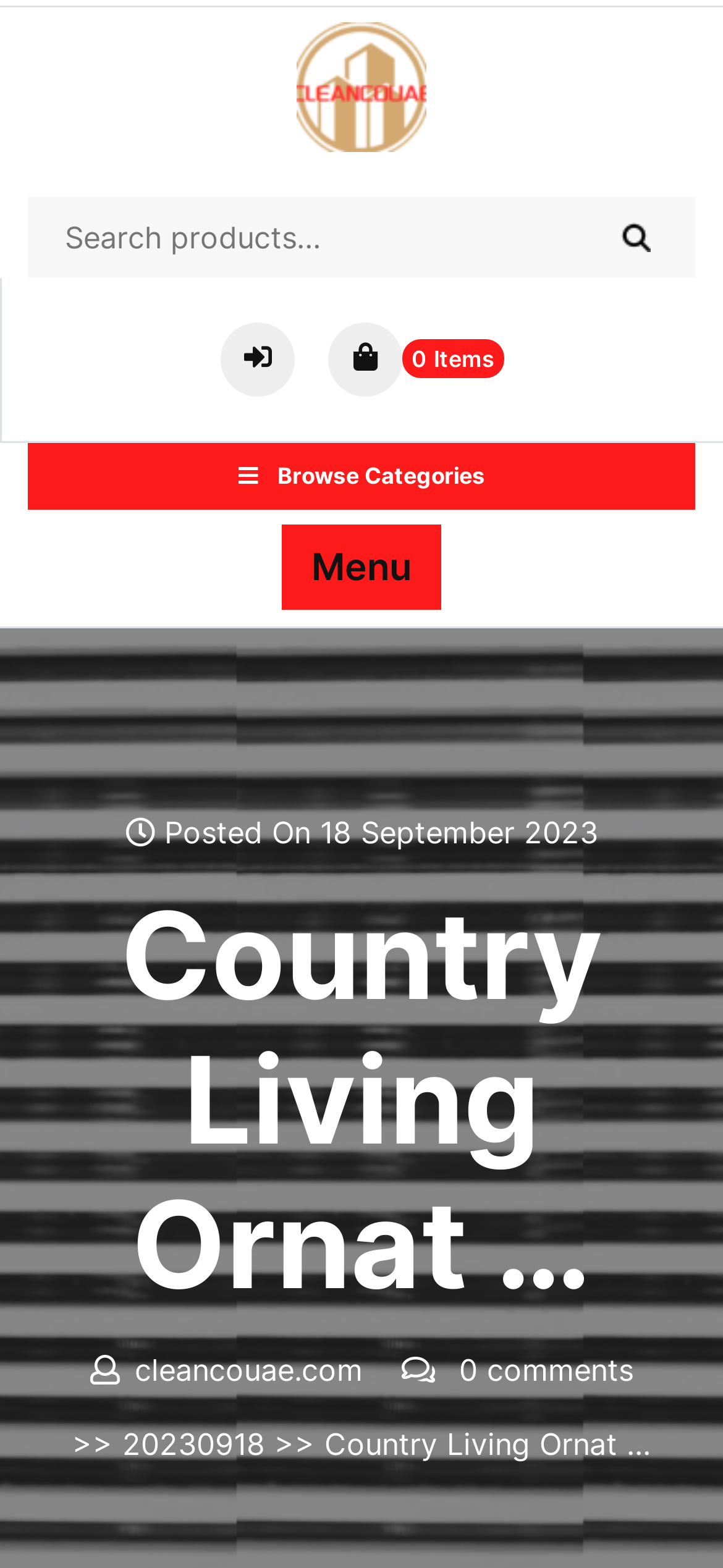What is the date of the latest post?
We need a detailed and meticulous answer to the question.

I found the date of the latest post by looking at the 'Posted On' section, which is located below the main heading and above the product description. The exact date is '18 September 2023'.